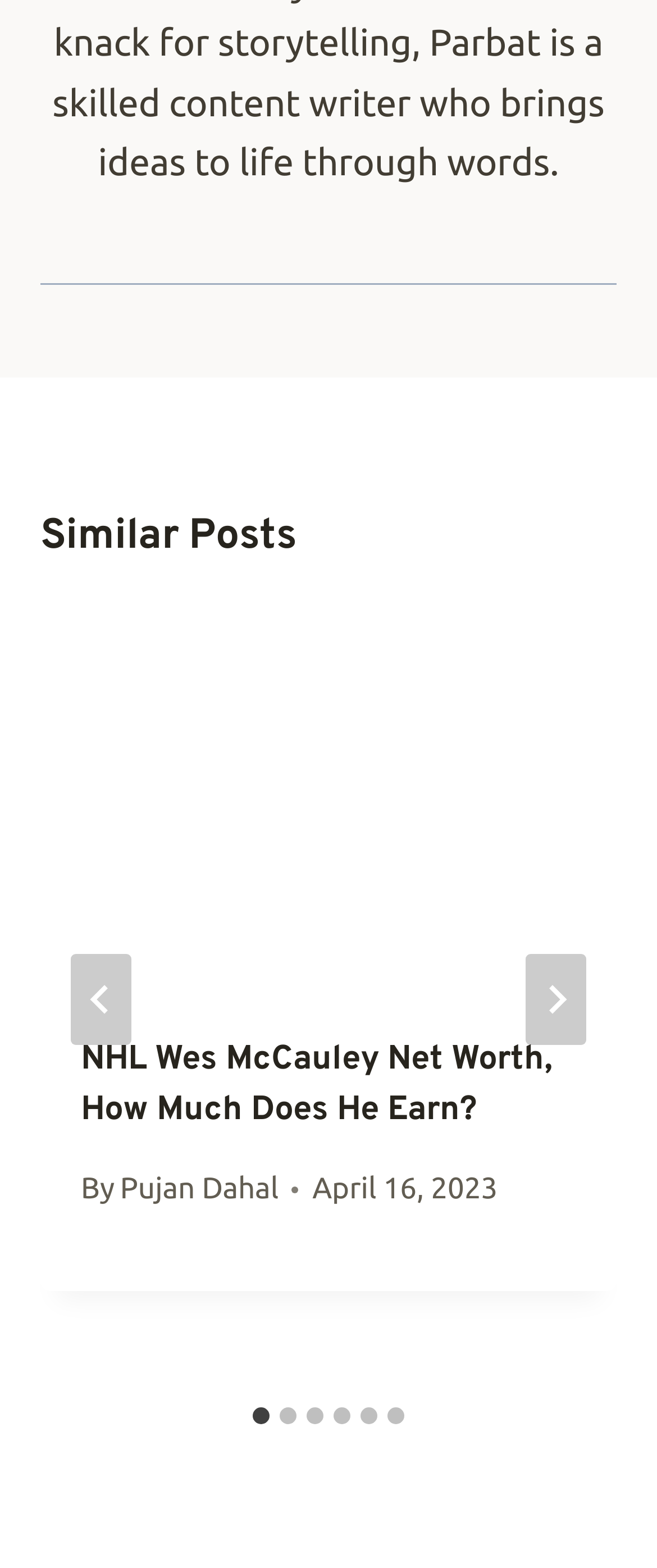Show me the bounding box coordinates of the clickable region to achieve the task as per the instruction: "Go to last slide".

[0.108, 0.609, 0.2, 0.667]